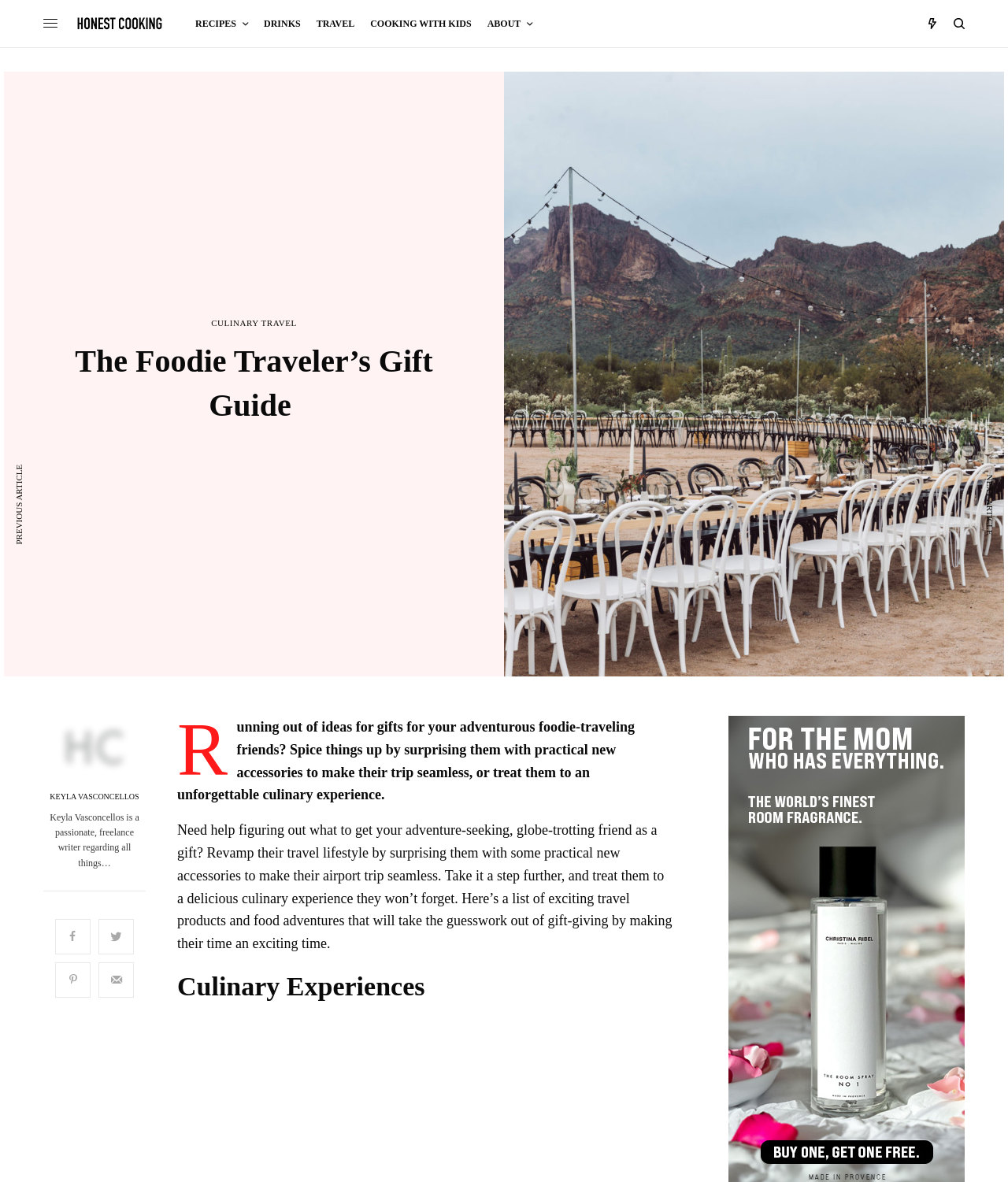Answer with a single word or phrase: 
What is the category of the article 'CULINARY TRAVEL'?

Travel